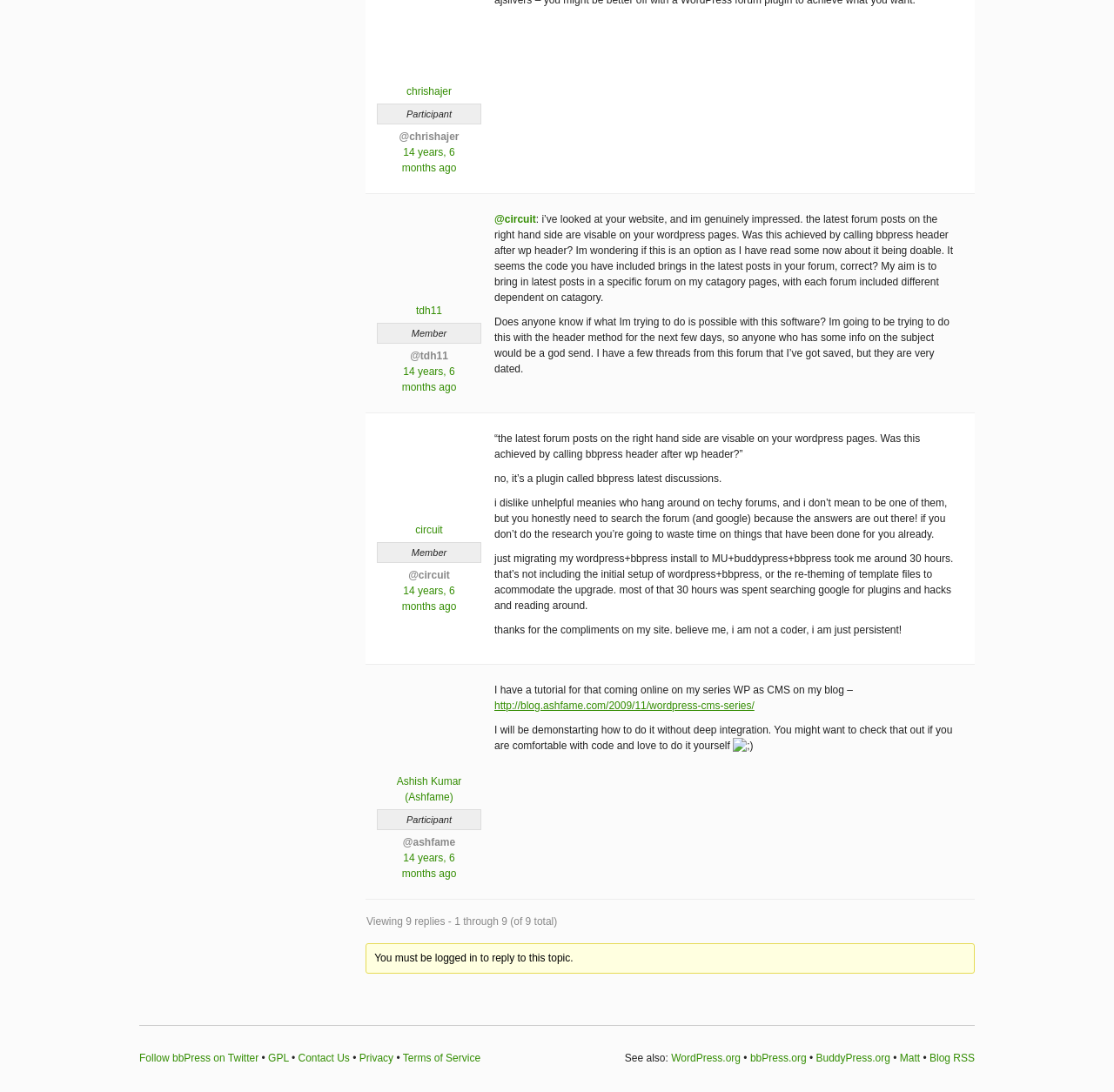Please locate the bounding box coordinates of the element that needs to be clicked to achieve the following instruction: "Visit the website of Ashish Kumar". The coordinates should be four float numbers between 0 and 1, i.e., [left, top, right, bottom].

[0.334, 0.696, 0.436, 0.737]